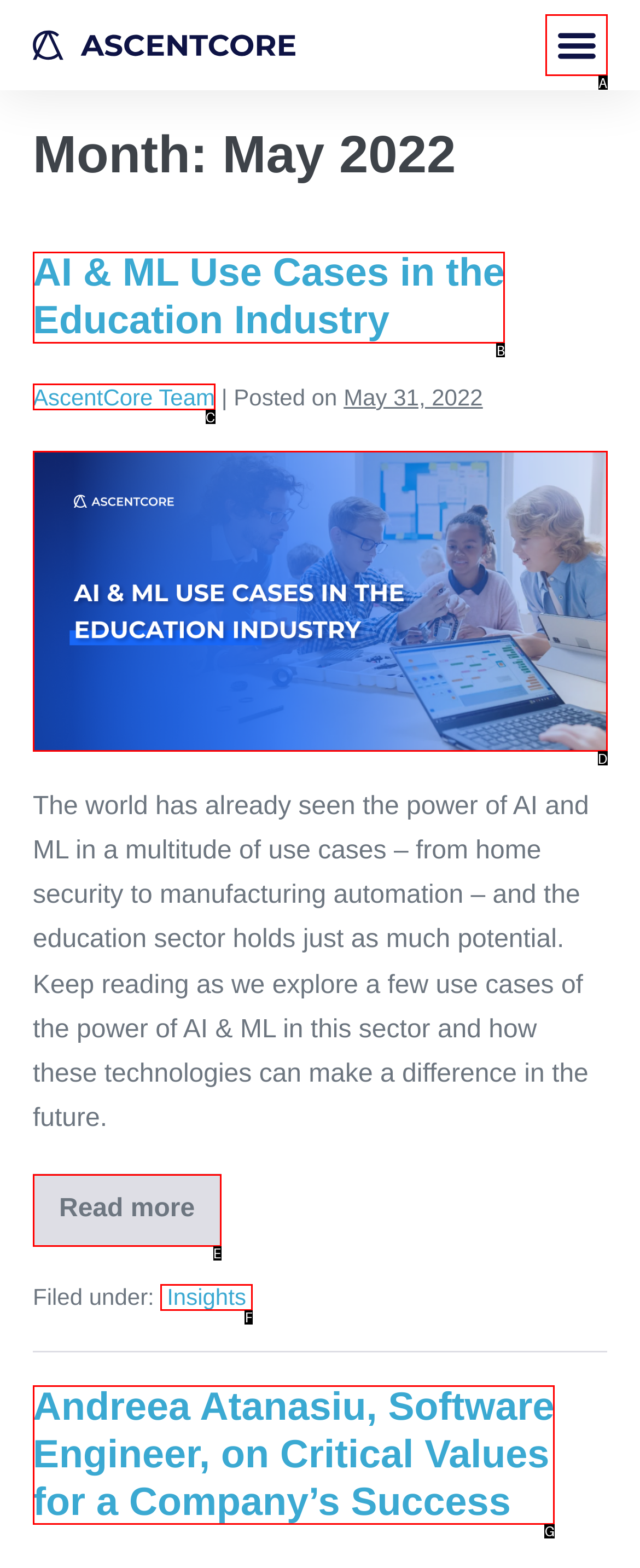Match the option to the description: ‏‏‎ ‎Insights‏‏‎ ‎
State the letter of the correct option from the available choices.

F